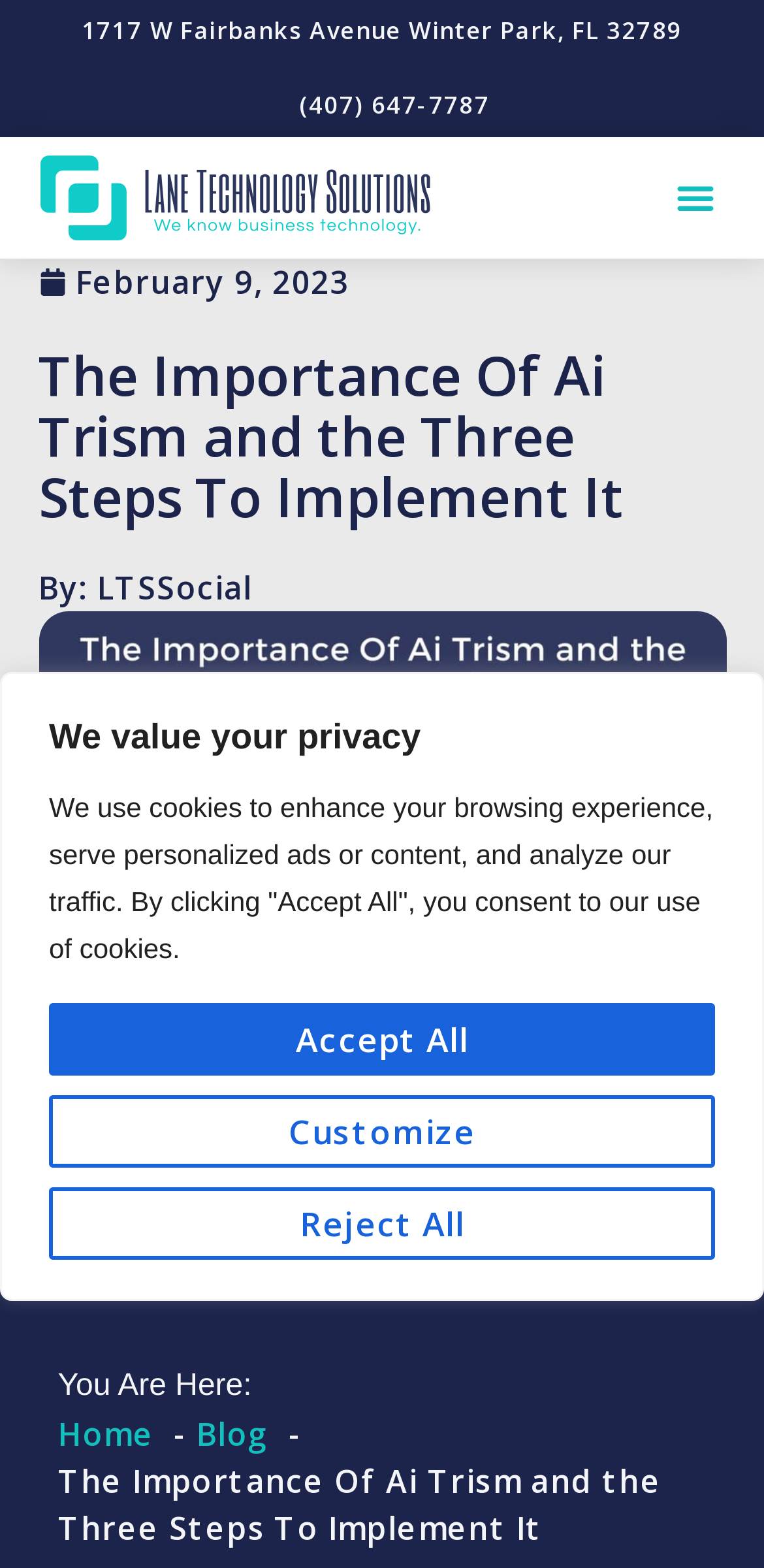What is the date of the blog post?
Look at the image and respond with a one-word or short-phrase answer.

February 9, 2023